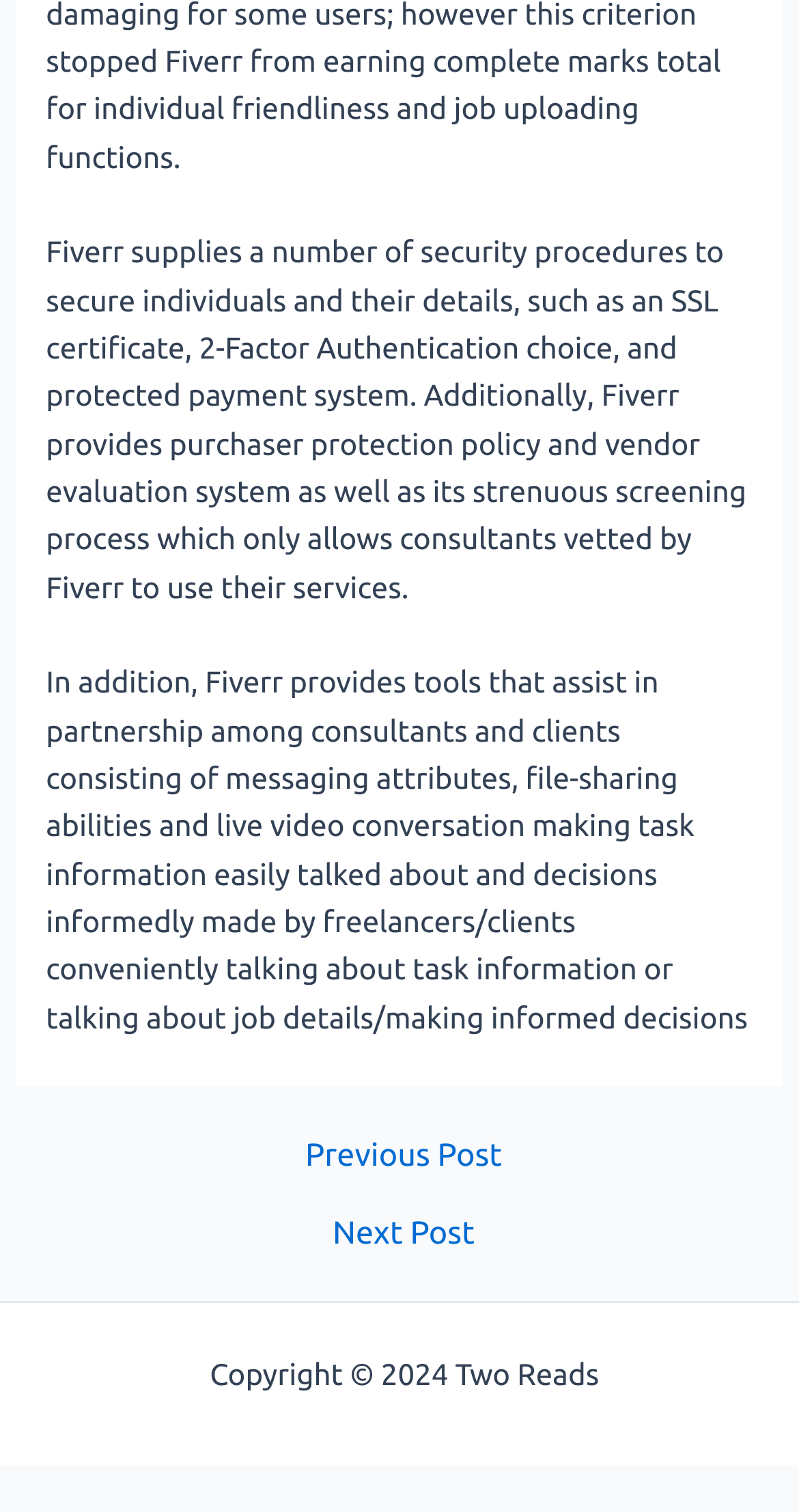Give a one-word or short phrase answer to the question: 
What is the last link at the bottom of the webpage?

Sitemap